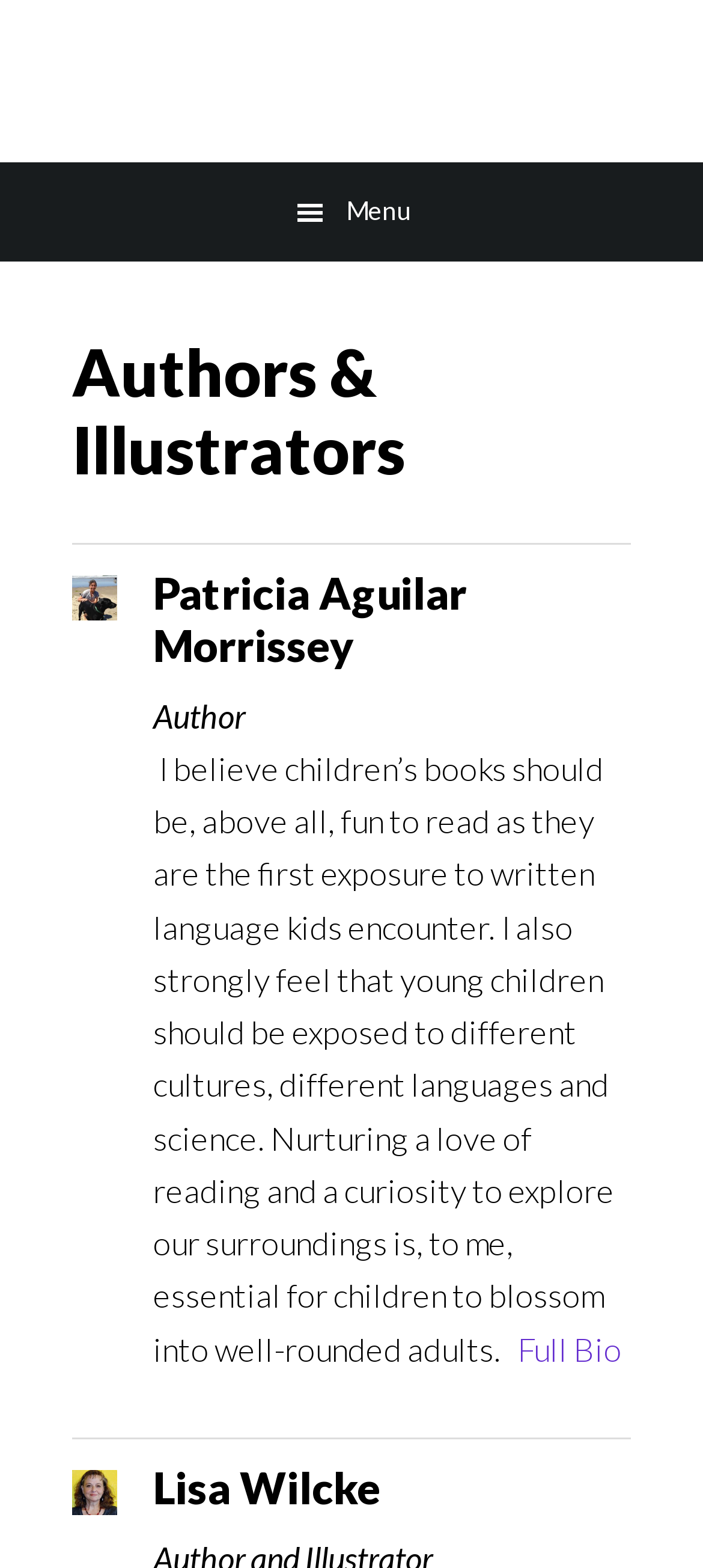Determine the primary headline of the webpage.

Authors & Illustrators